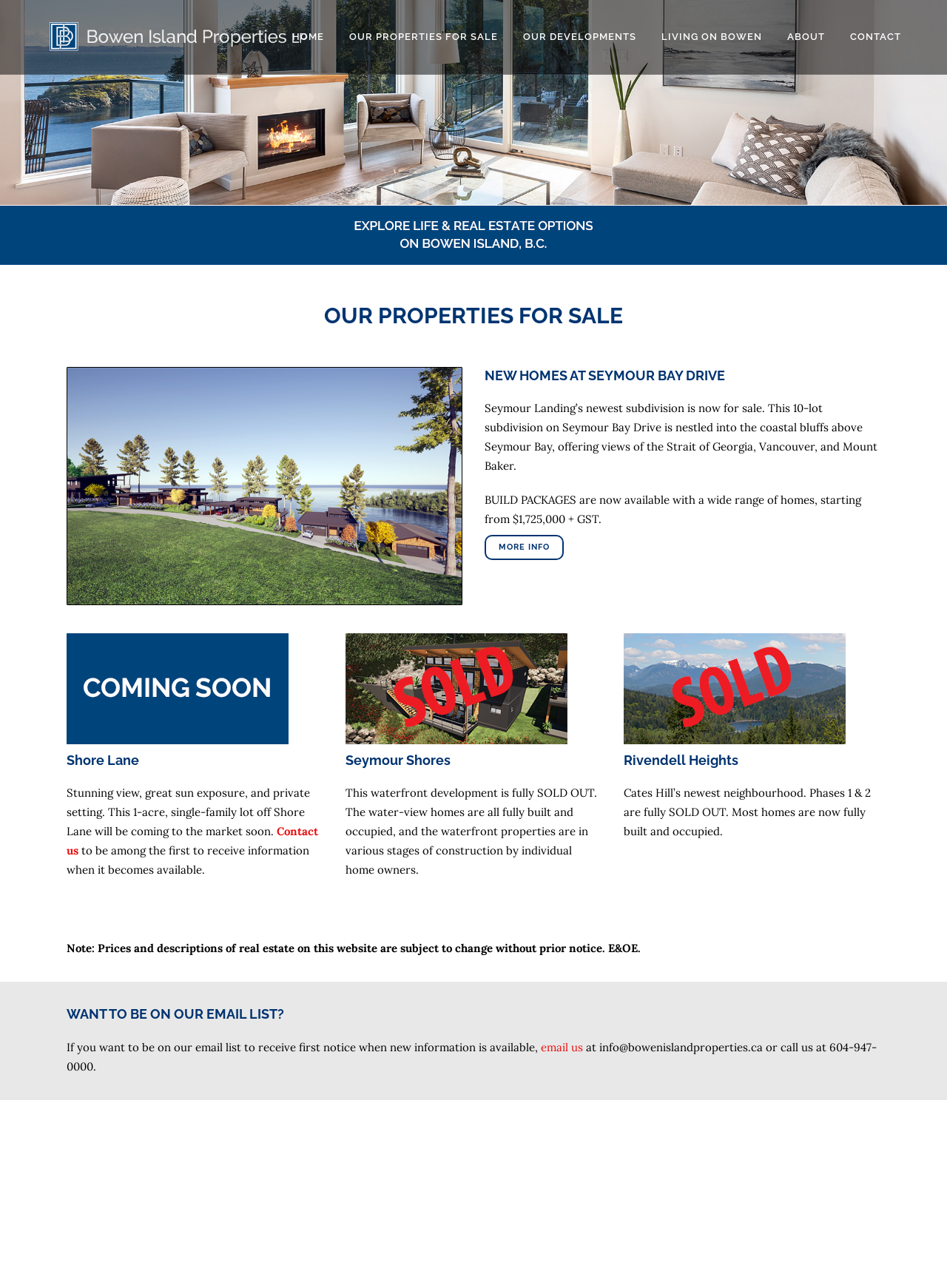What is the status of the waterfront development at Seymour Shores?
Based on the screenshot, give a detailed explanation to answer the question.

I found the answer by looking at the description of the property 'Seymour Shores', which states that 'This waterfront development is fully SOLD OUT'.